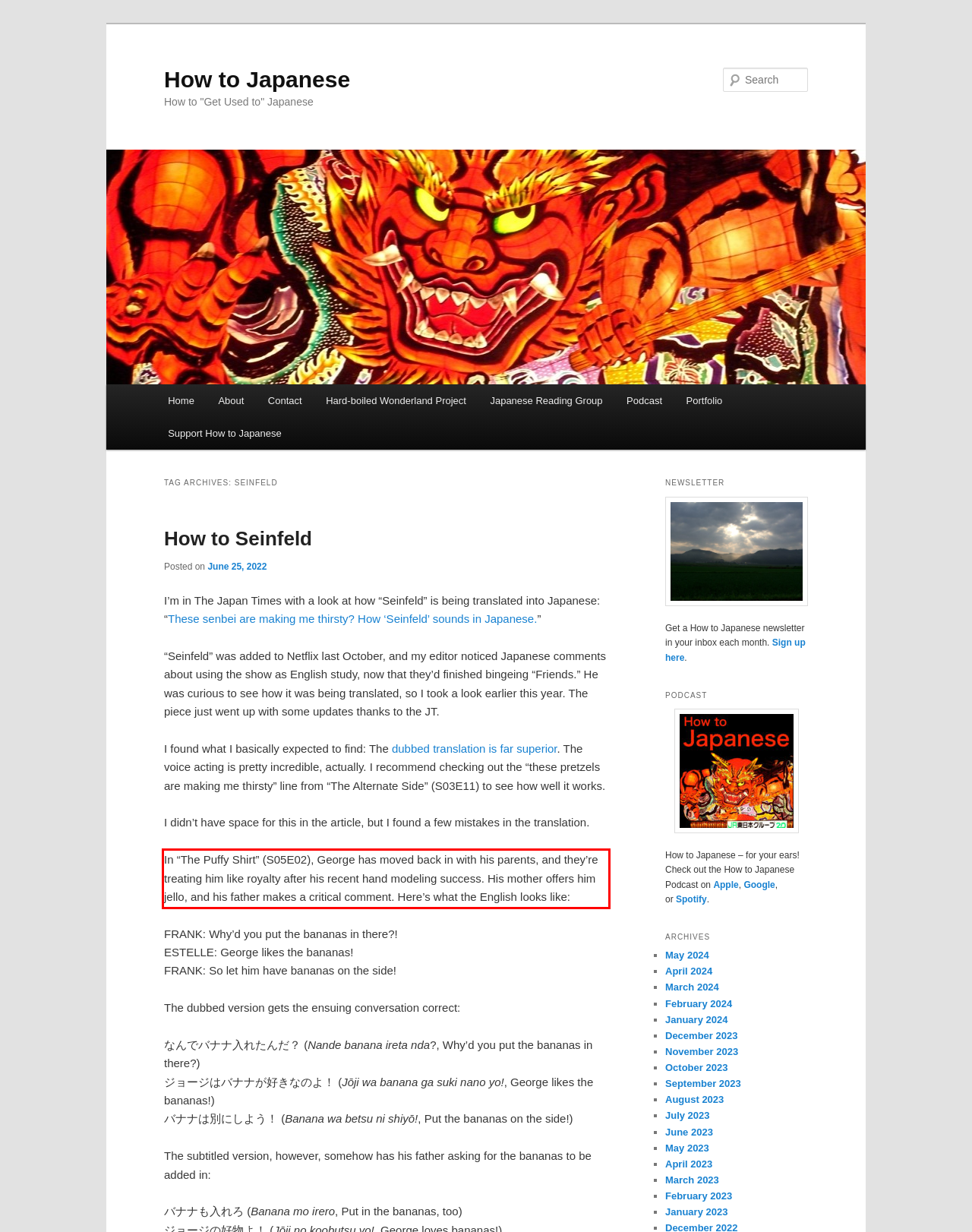Review the webpage screenshot provided, and perform OCR to extract the text from the red bounding box.

In “The Puffy Shirt” (S05E02), George has moved back in with his parents, and they’re treating him like royalty after his recent hand modeling success. His mother offers him jello, and his father makes a critical comment. Here’s what the English looks like: